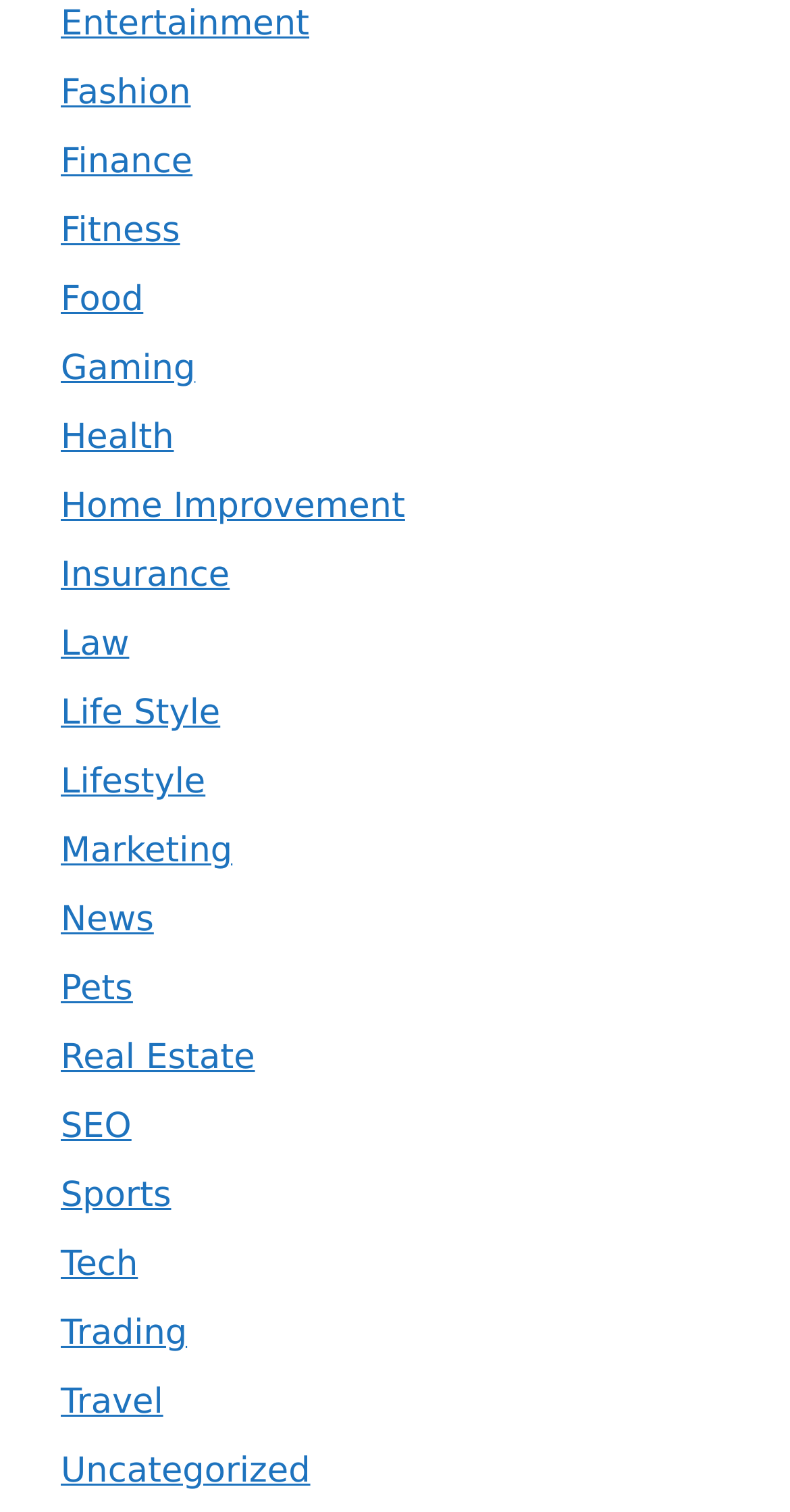Find the bounding box coordinates of the element to click in order to complete this instruction: "Browse Entertainment". The bounding box coordinates must be four float numbers between 0 and 1, denoted as [left, top, right, bottom].

[0.077, 0.003, 0.391, 0.03]